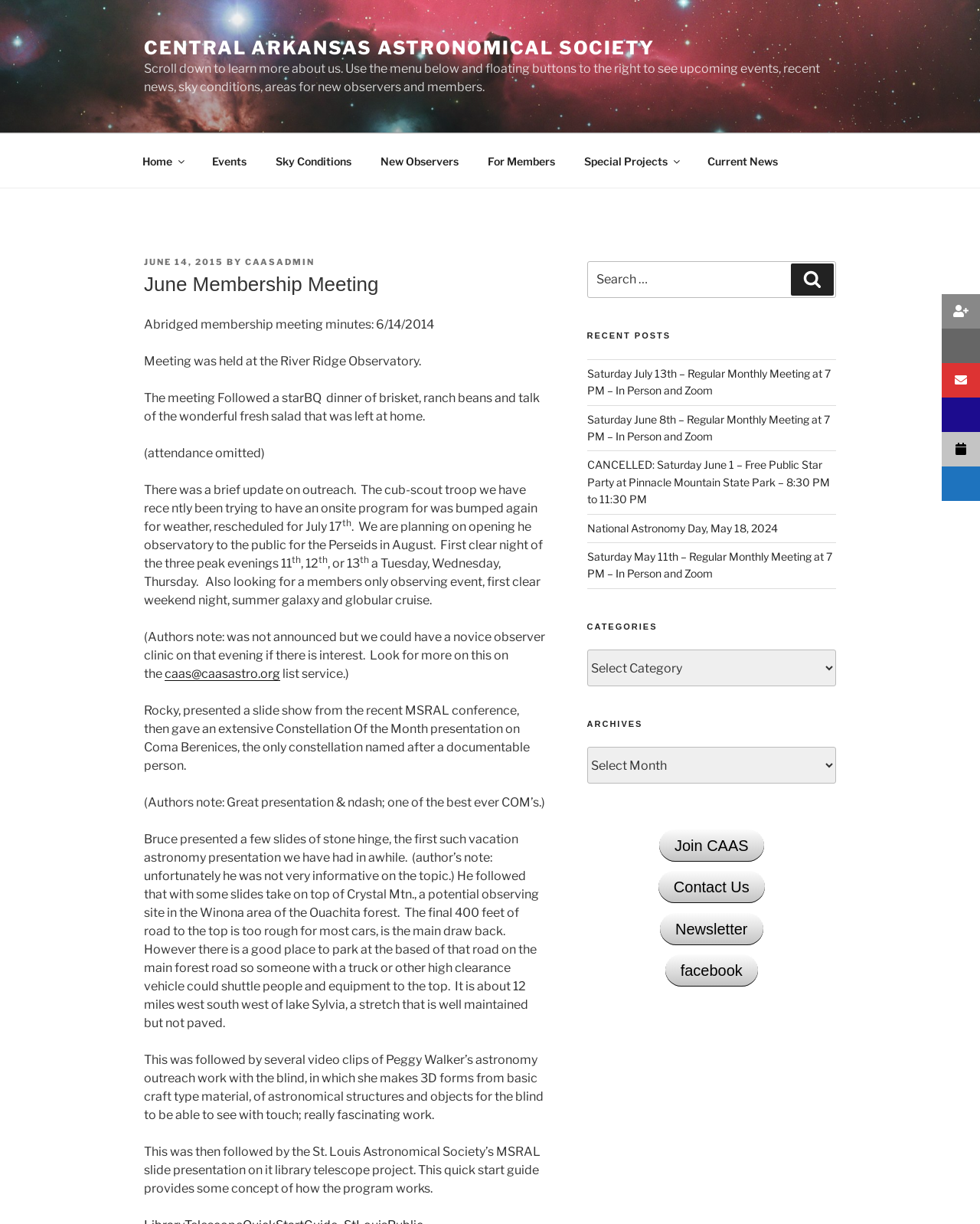Identify the bounding box coordinates of the clickable section necessary to follow the following instruction: "Click the 'Join CAAS' link". The coordinates should be presented as four float numbers from 0 to 1, i.e., [left, top, right, bottom].

[0.673, 0.678, 0.779, 0.704]